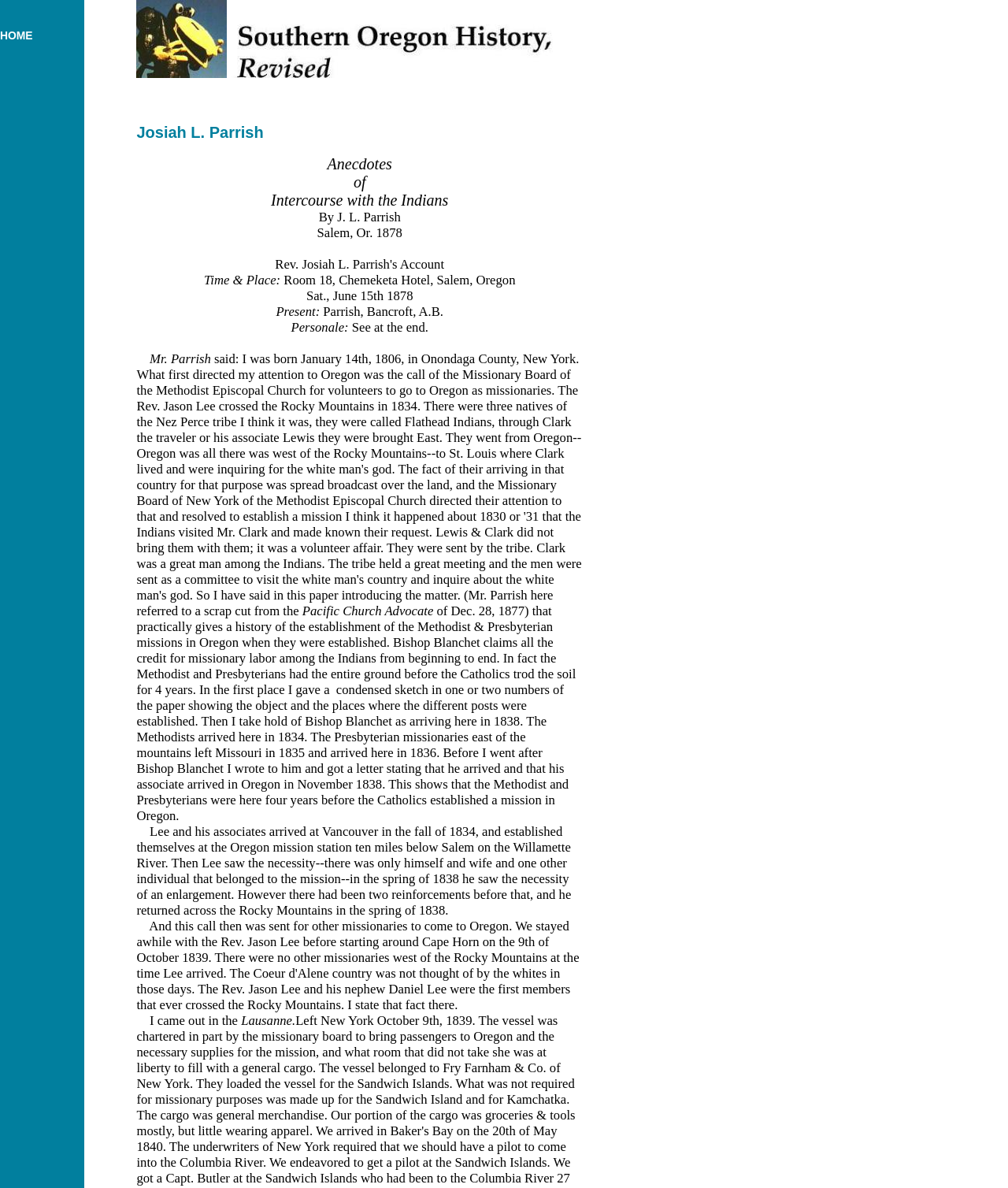Please give a concise answer to this question using a single word or phrase: 
Where was the meeting held?

Room 18, Chemeketa Hotel, Salem, Oregon